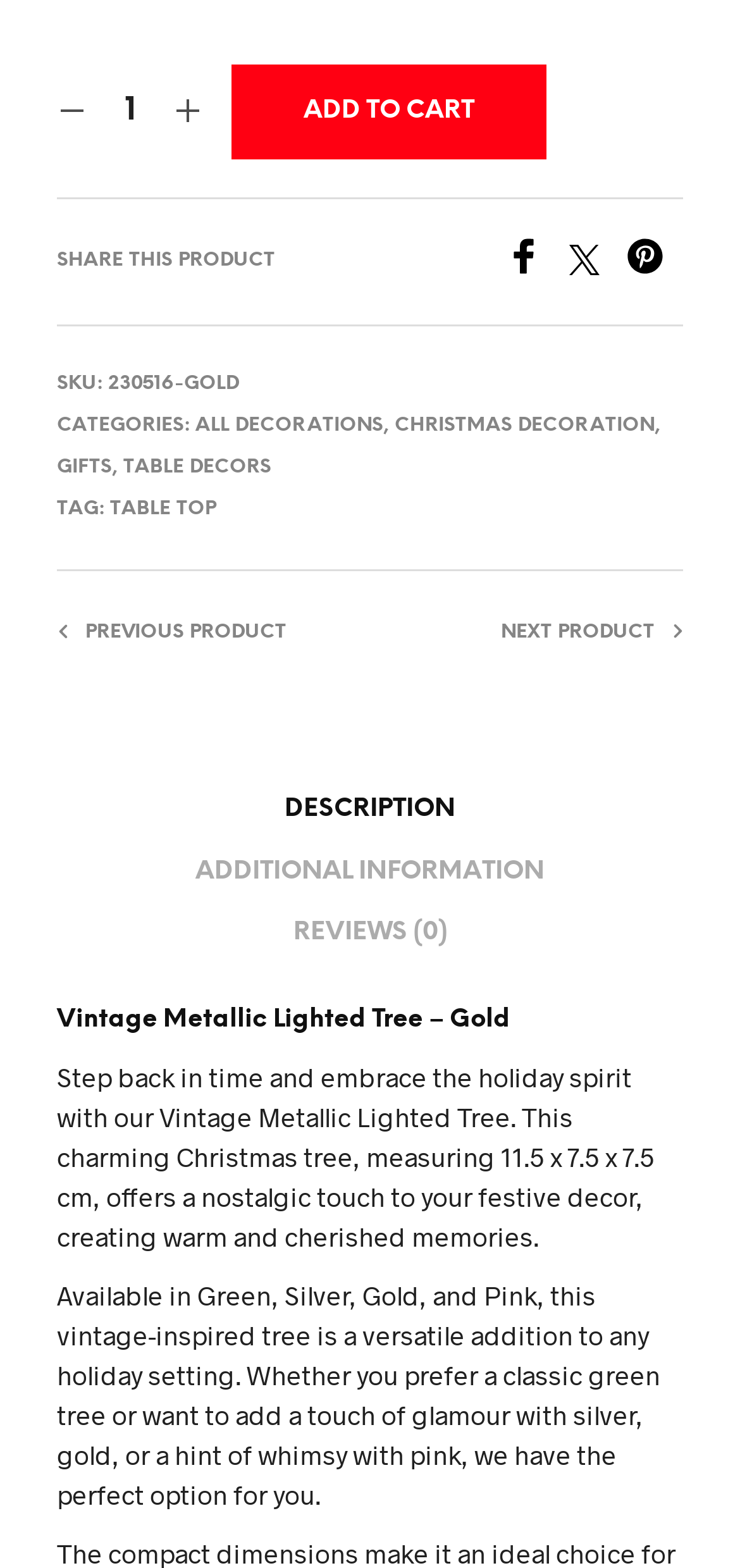Determine the bounding box coordinates of the clickable region to carry out the instruction: "Share this product on Facebook".

[0.682, 0.156, 0.769, 0.179]